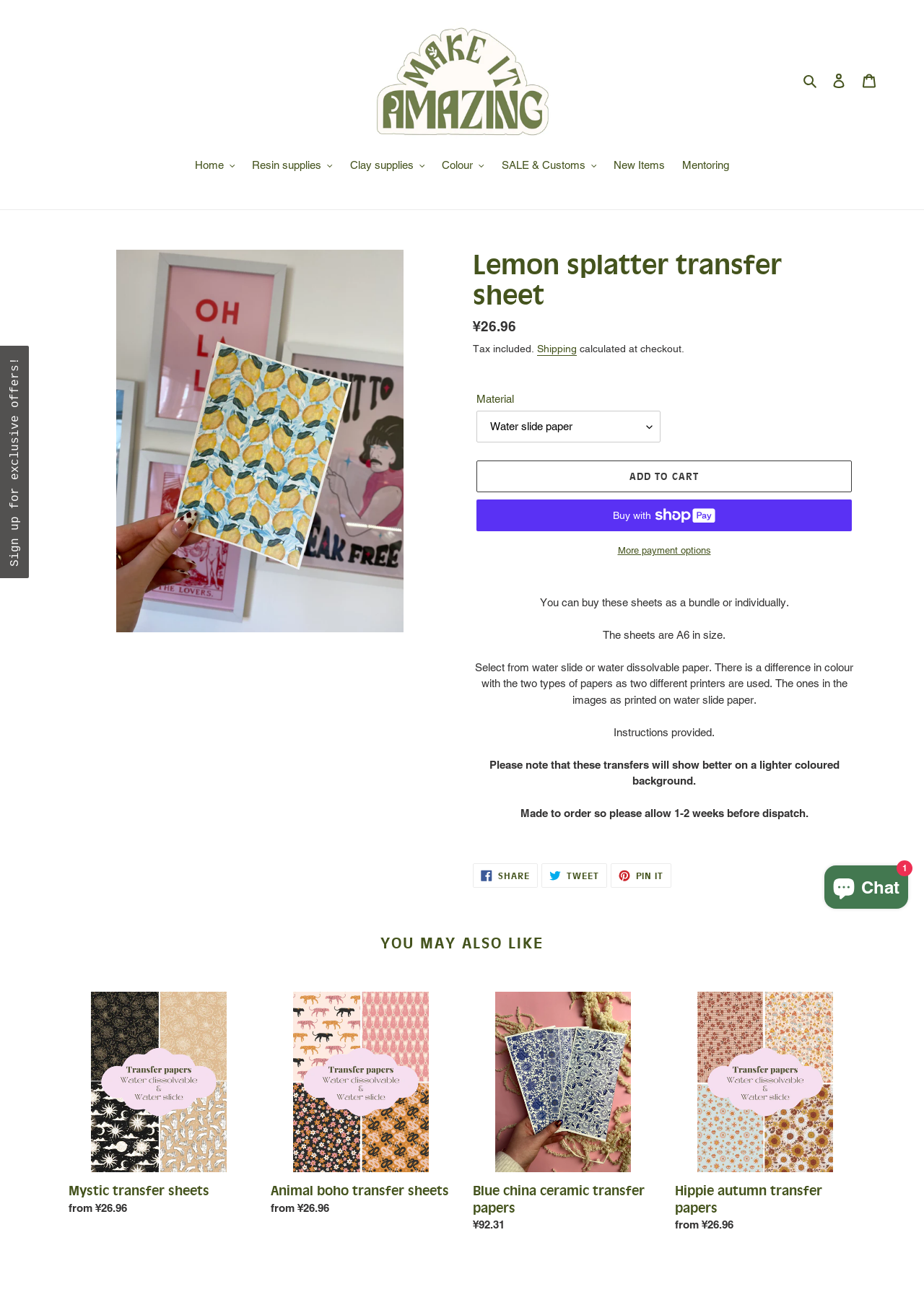Determine the bounding box coordinates of the region that needs to be clicked to achieve the task: "Select the material type".

[0.516, 0.318, 0.715, 0.342]